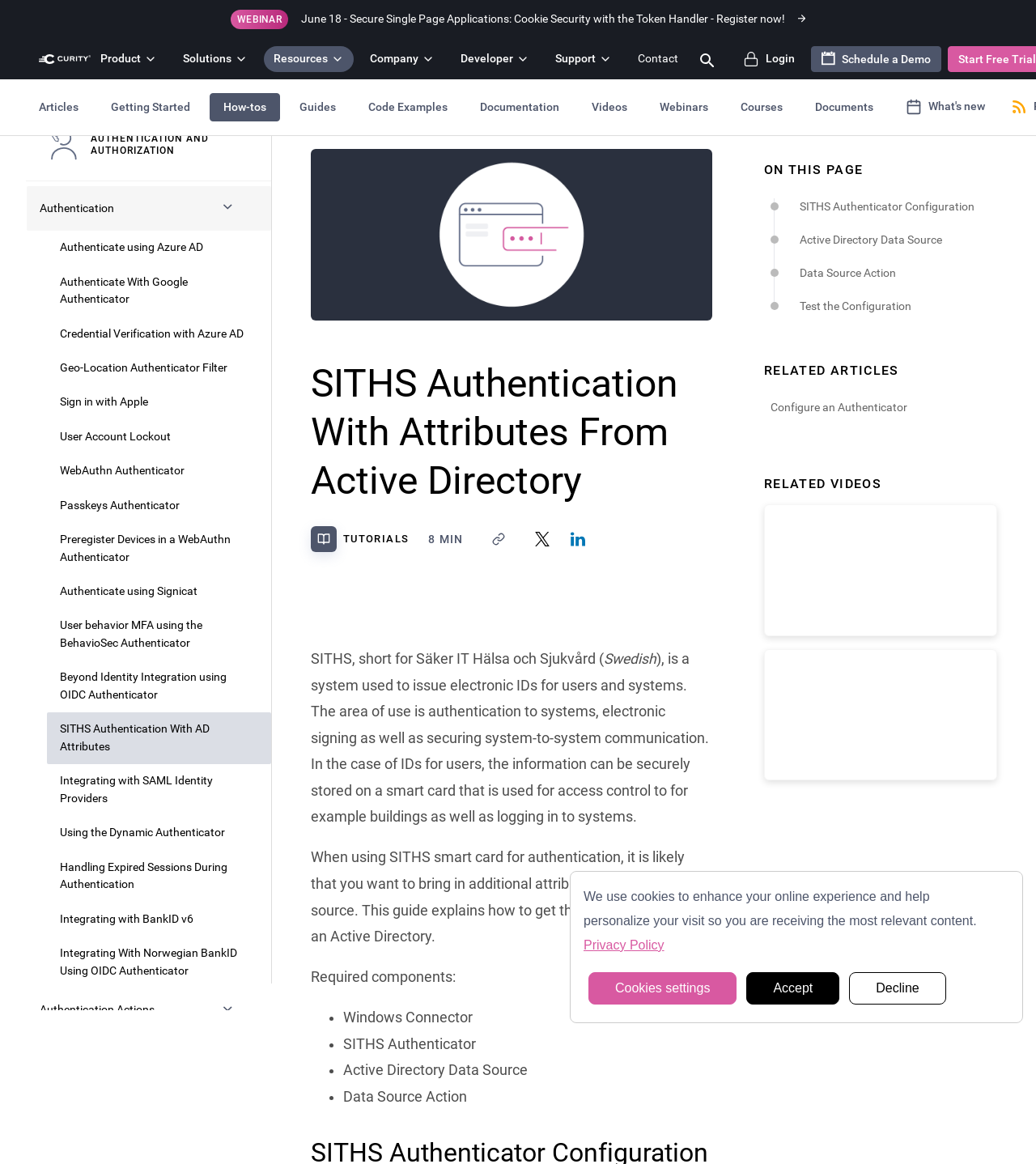Please provide the bounding box coordinates for the UI element as described: "Videos". The coordinates must be four floats between 0 and 1, represented as [left, top, right, bottom].

[0.559, 0.08, 0.618, 0.104]